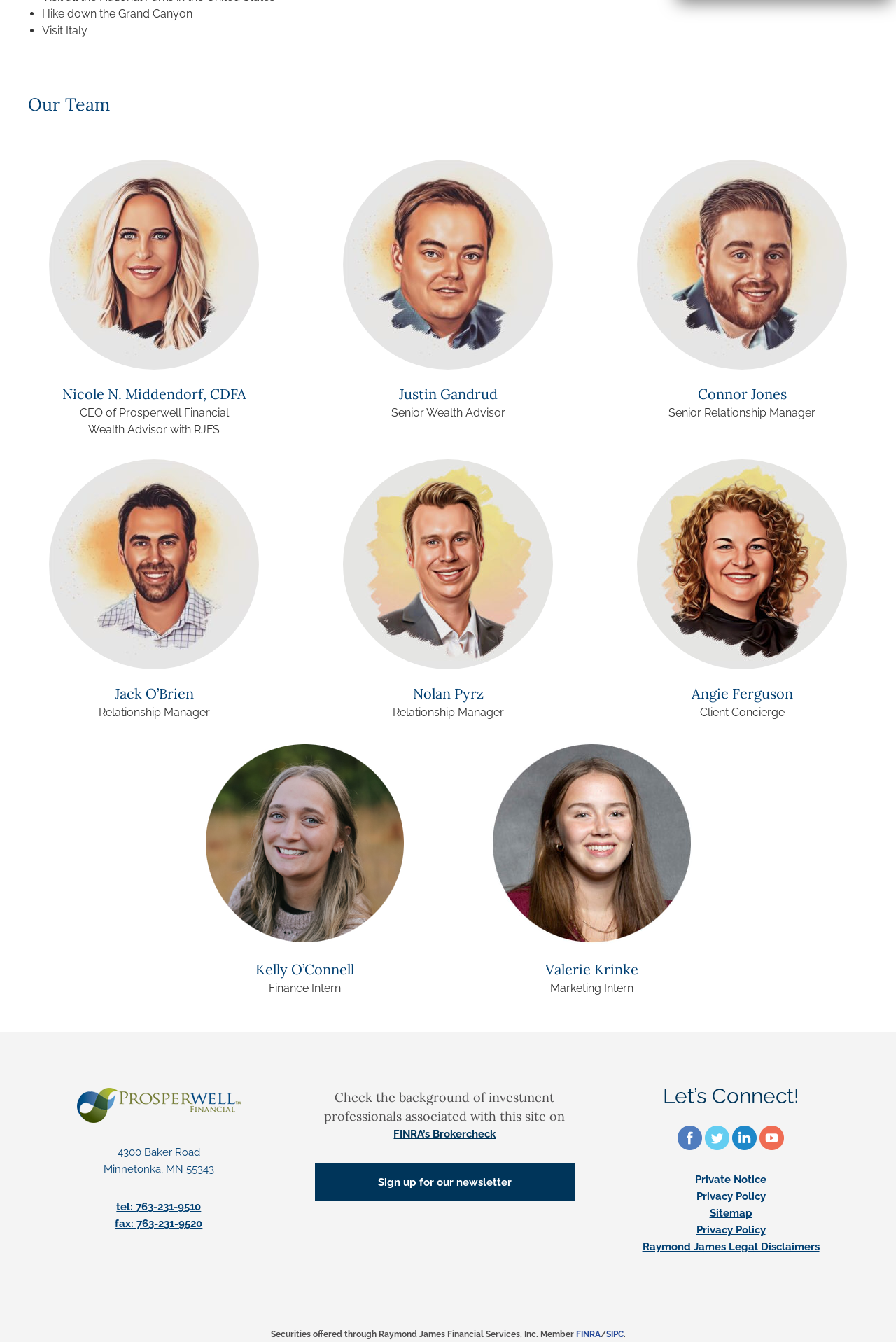Pinpoint the bounding box coordinates of the clickable element to carry out the following instruction: "View Nicole N. Middendorf's profile."

[0.055, 0.119, 0.289, 0.327]